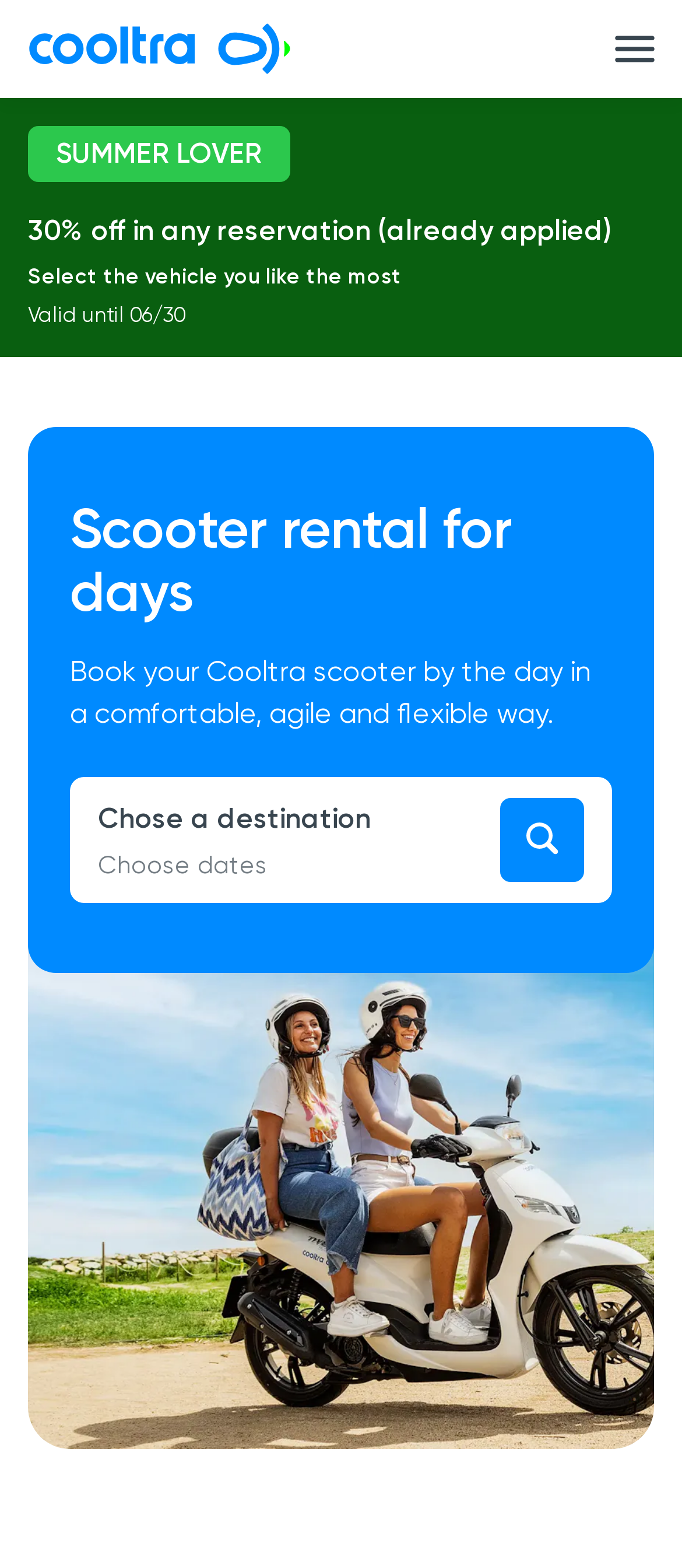What is the discount percentage for summer reservations?
Can you offer a detailed and complete answer to this question?

I found the discount percentage by looking at the text '30% off in any reservation (already applied)' which is located below the 'SUMMER LOVER' text.